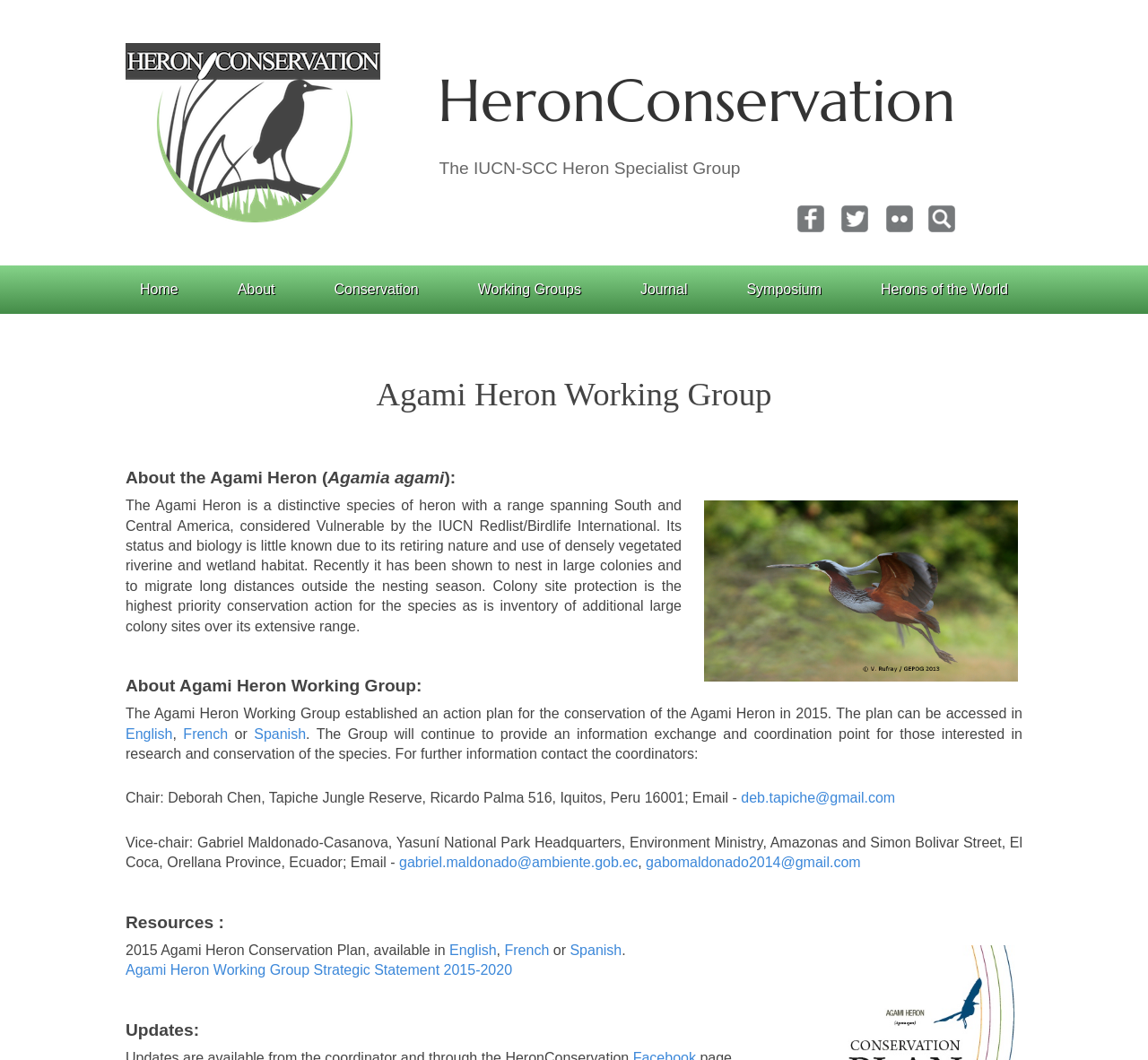Identify the bounding box for the element characterized by the following description: "Working Groups".

[0.404, 0.25, 0.519, 0.296]